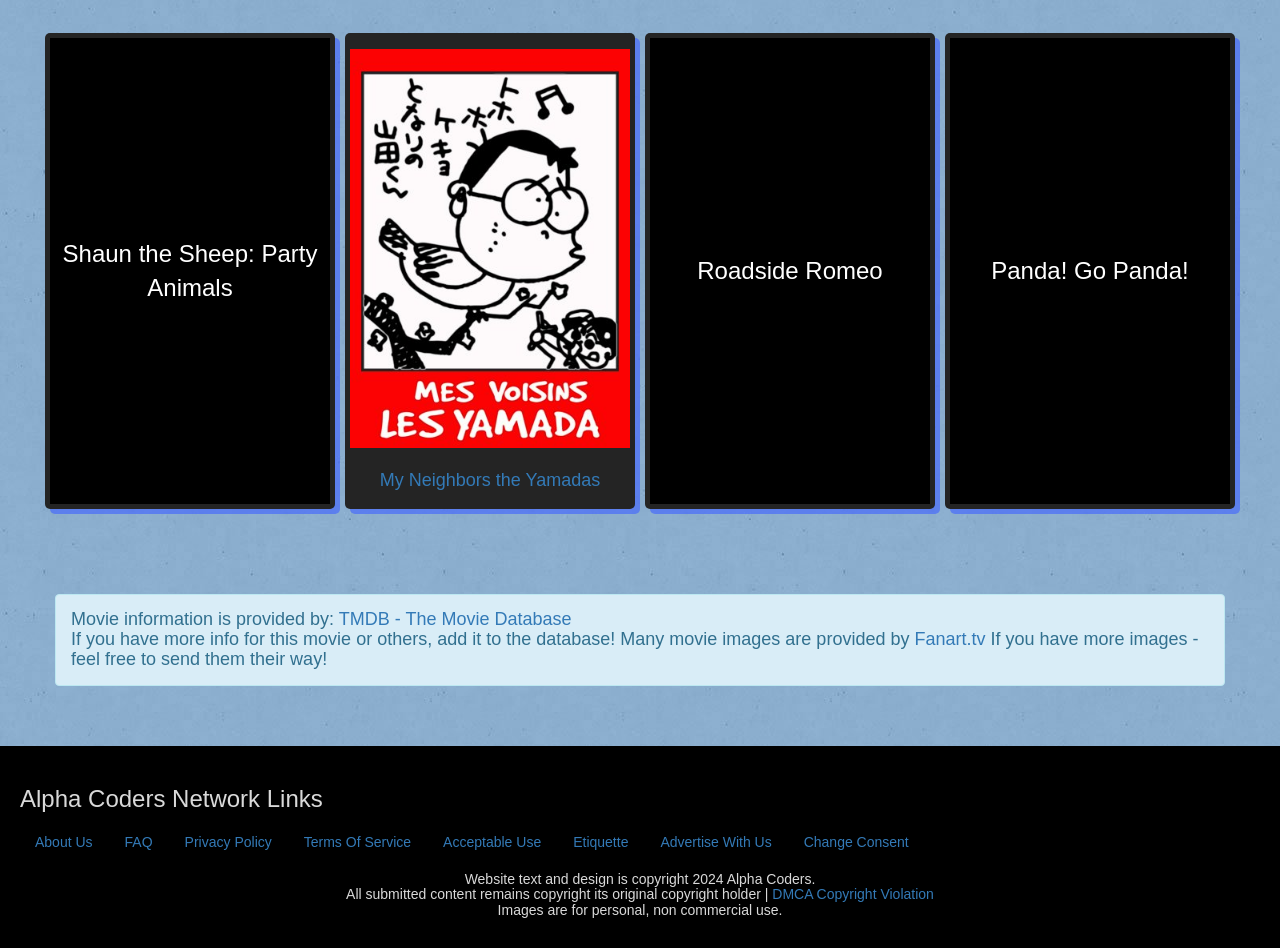Please identify the bounding box coordinates of the clickable element to fulfill the following instruction: "Visit My Neighbors the Yamadas". The coordinates should be four float numbers between 0 and 1, i.e., [left, top, right, bottom].

[0.273, 0.041, 0.492, 0.484]